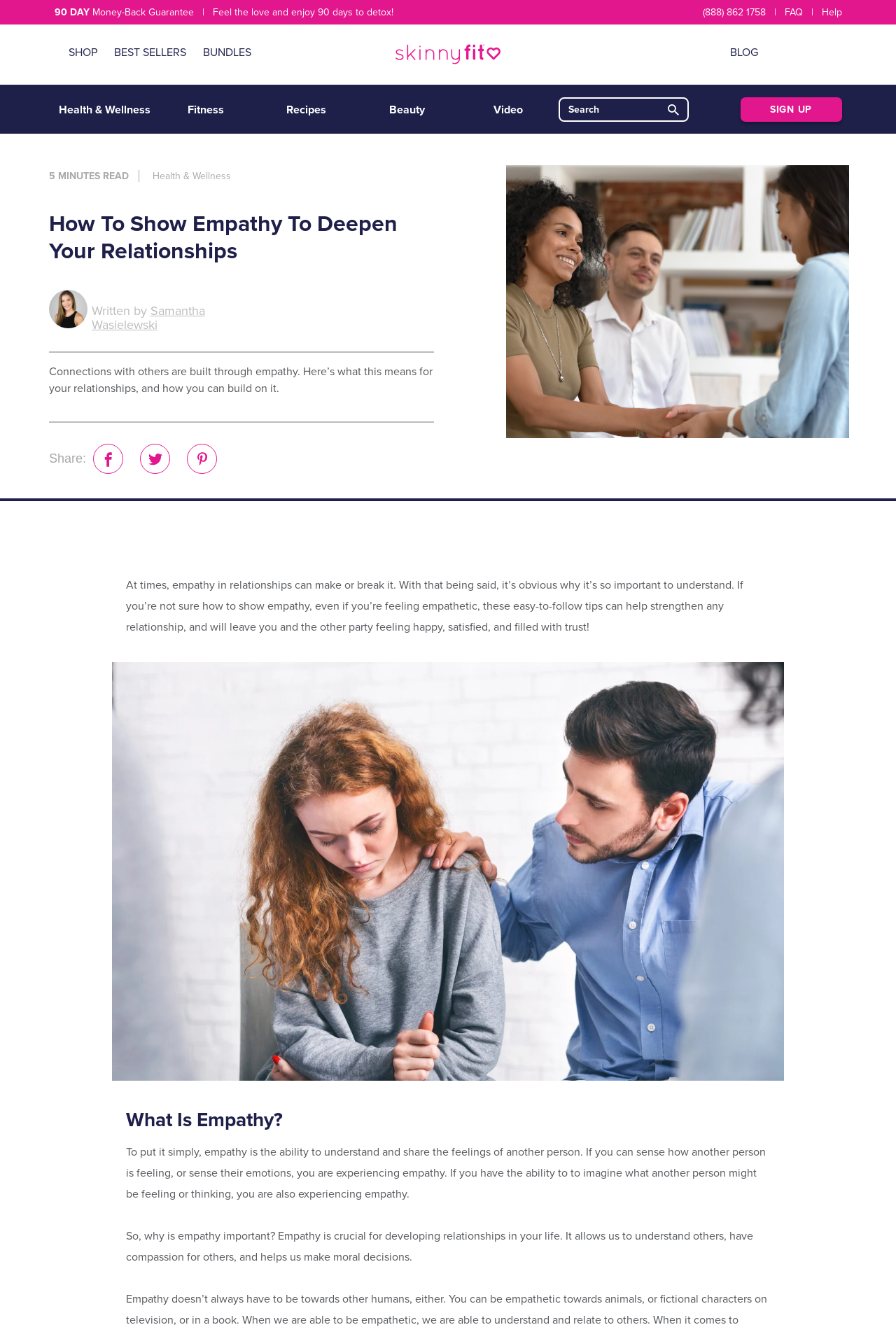Please identify the bounding box coordinates of where to click in order to follow the instruction: "Search for something in the search bar".

[0.632, 0.074, 0.742, 0.09]